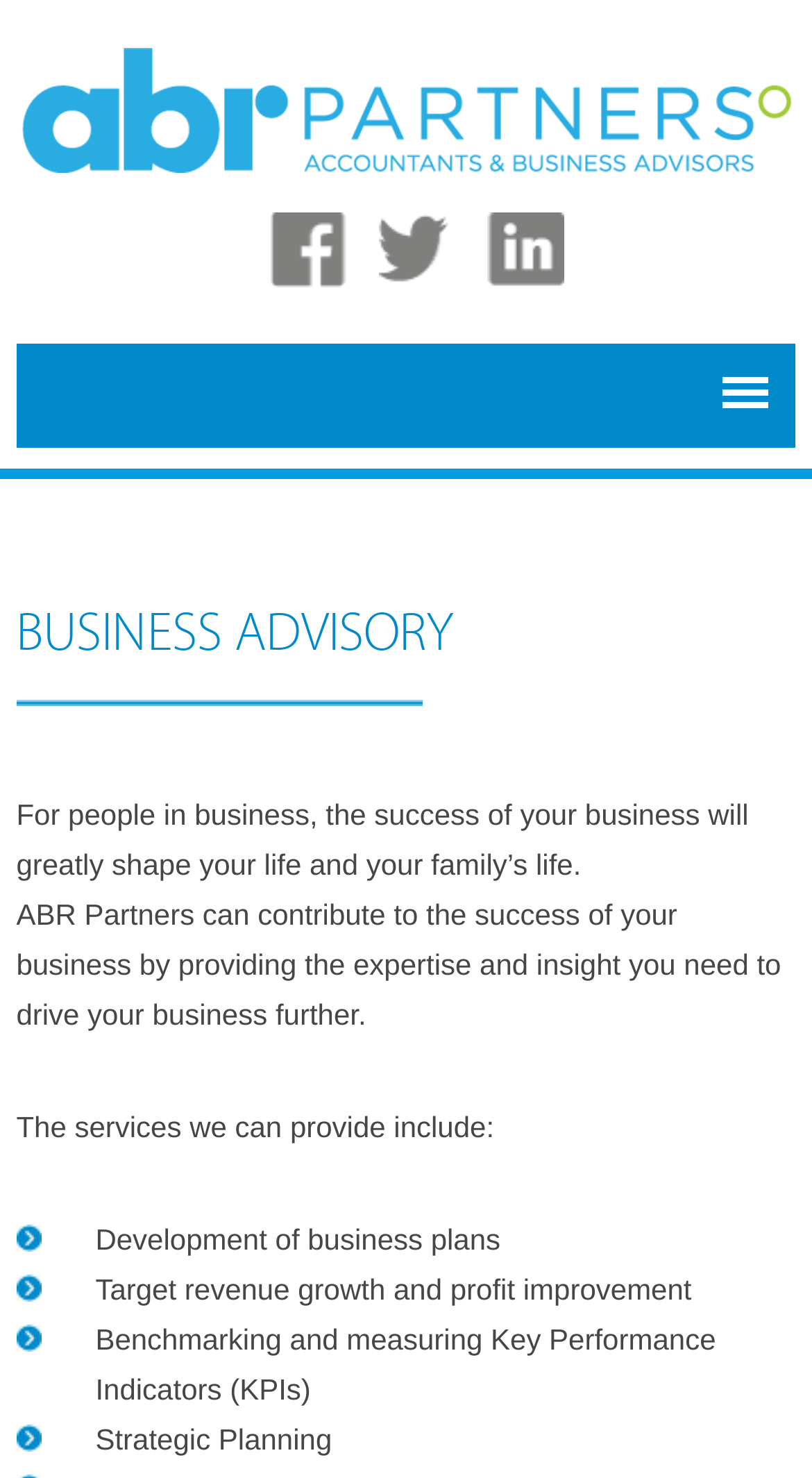Identify and provide the bounding box coordinates of the UI element described: "parent_node: Check-in". The coordinates should be formatted as [left, top, right, bottom], with each number being a float between 0 and 1.

None